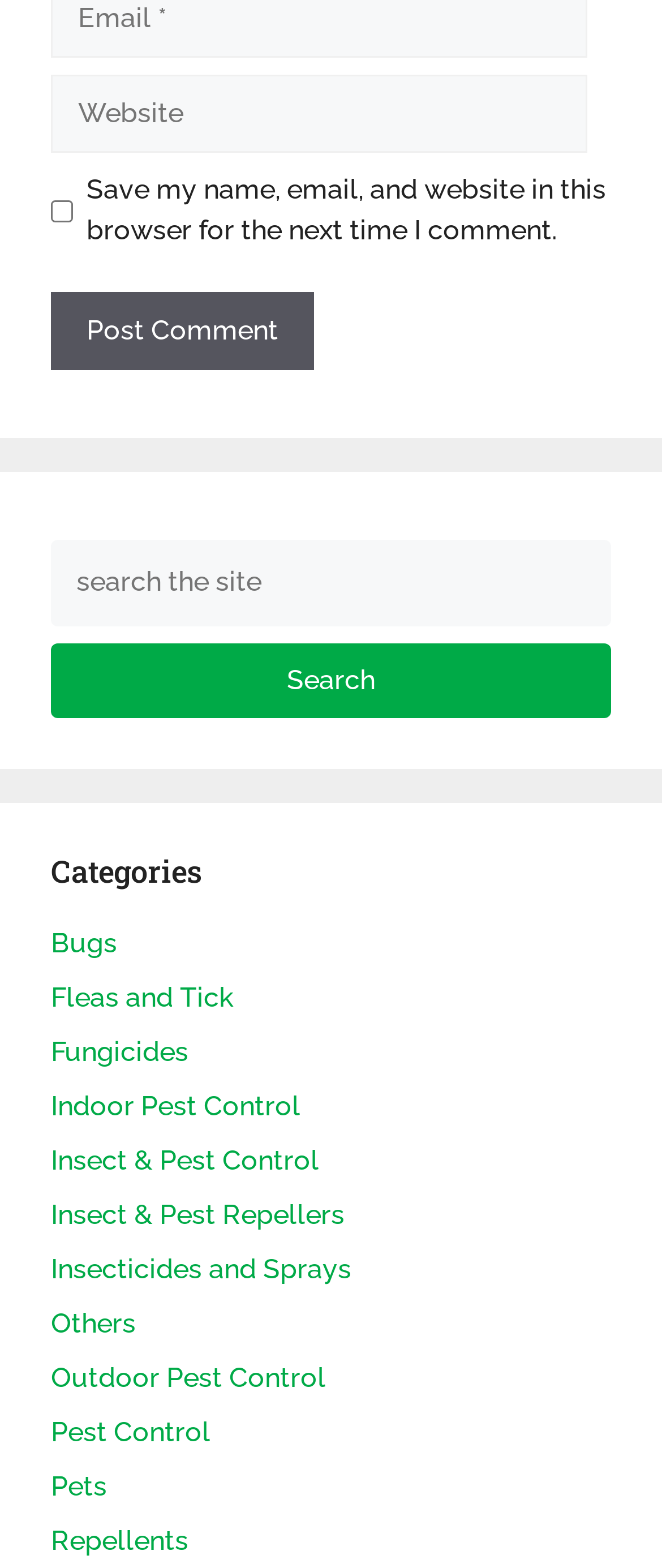Please provide the bounding box coordinates for the element that needs to be clicked to perform the following instruction: "Check save my name". The coordinates should be given as four float numbers between 0 and 1, i.e., [left, top, right, bottom].

[0.077, 0.128, 0.11, 0.142]